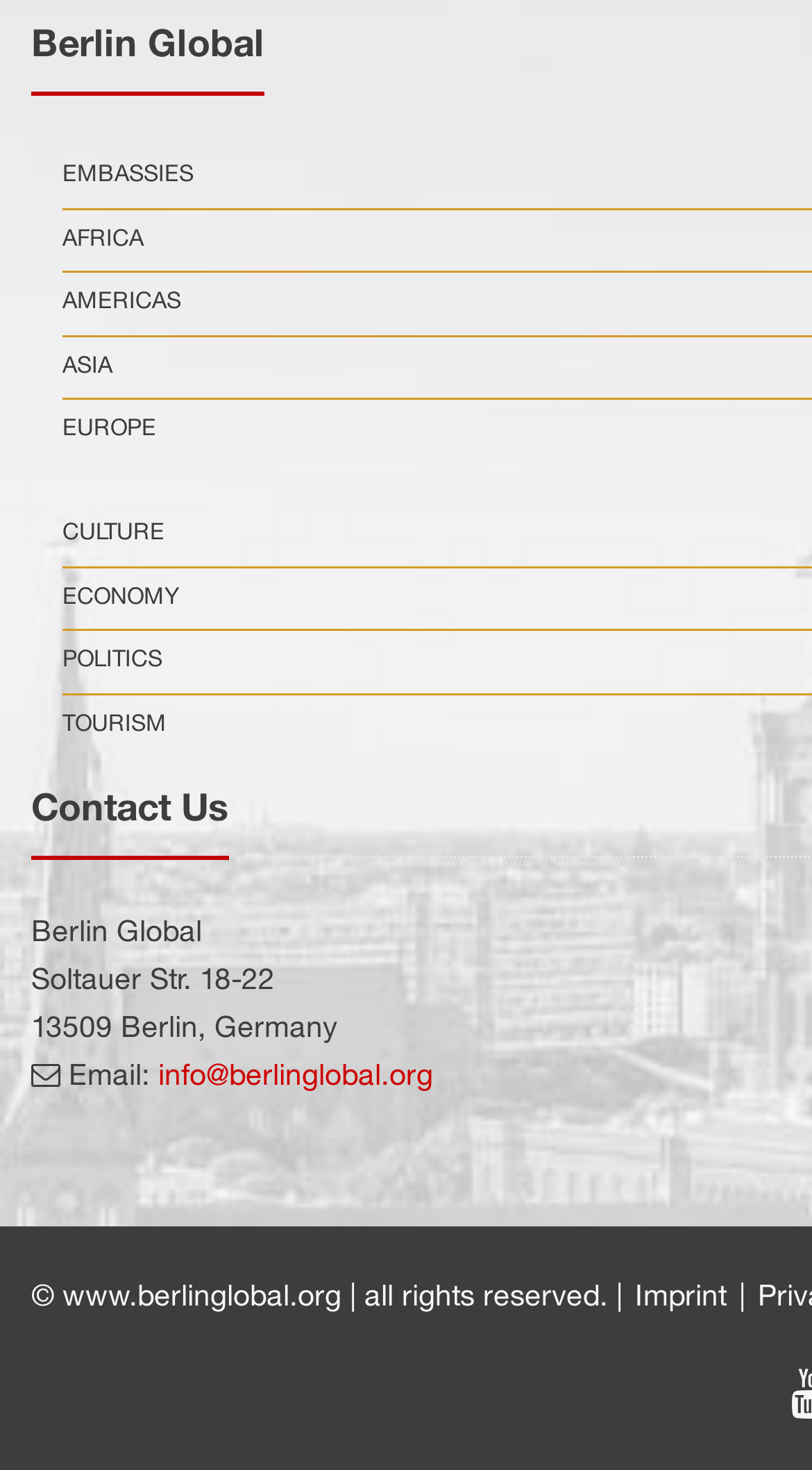What is the copyright information of the webpage?
Provide a concise answer using a single word or phrase based on the image.

www.berlinglobal.org | all rights reserved.